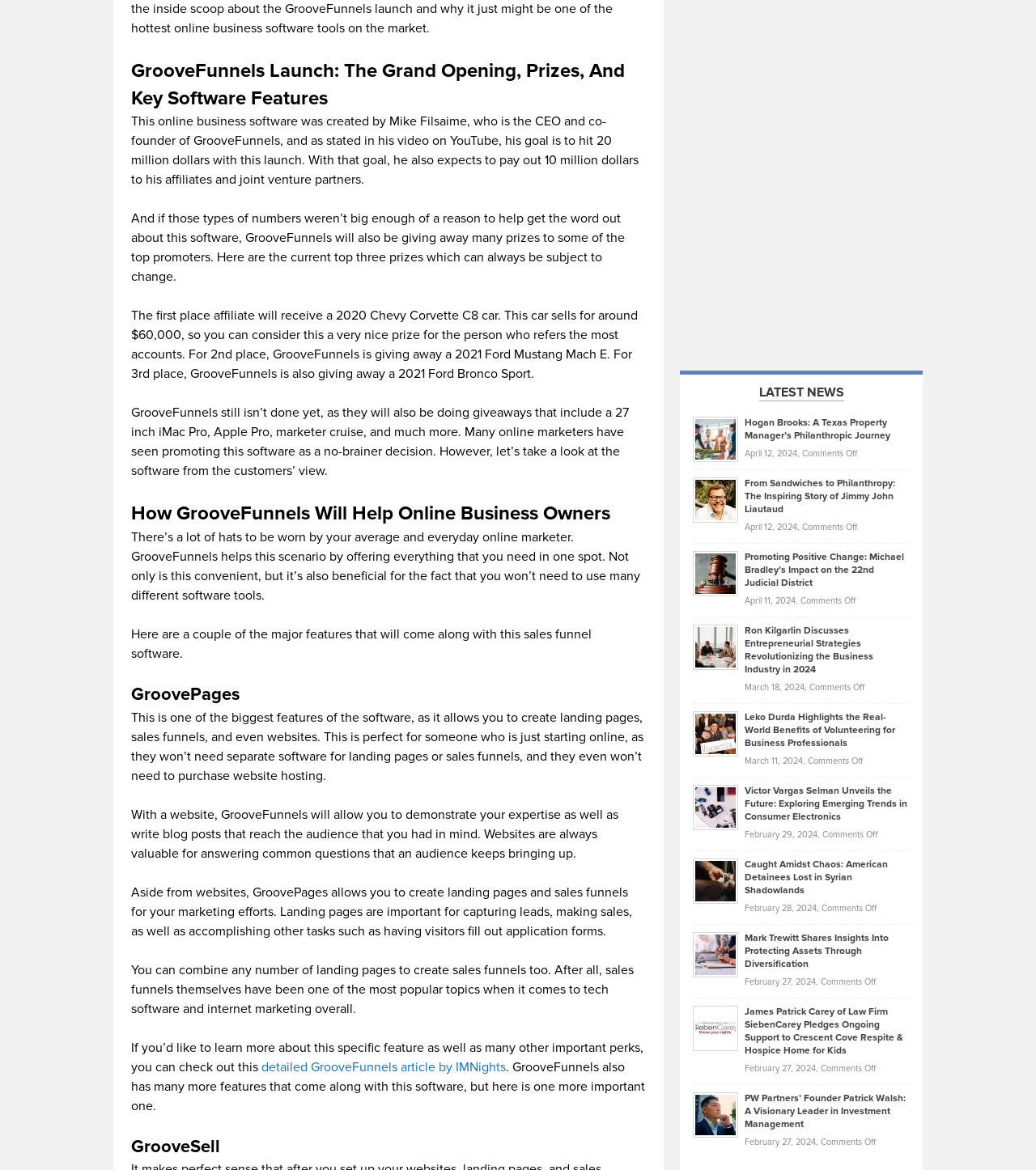Determine the bounding box coordinates of the UI element that matches the following description: "detailed GrooveFunnels article by IMNights". The coordinates should be four float numbers between 0 and 1 in the format [left, top, right, bottom].

[0.252, 0.905, 0.488, 0.919]